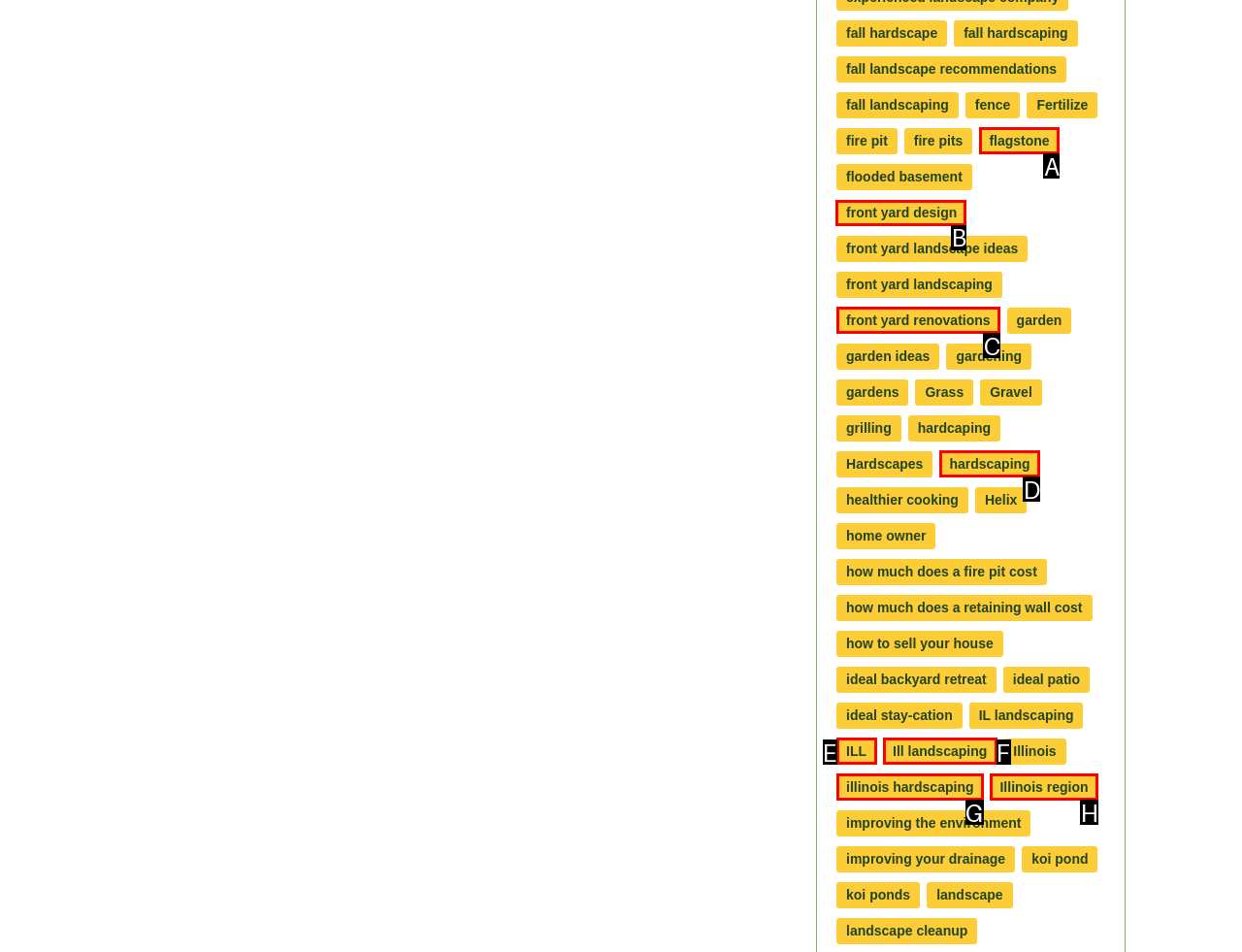Identify the letter of the UI element you should interact with to perform the task: visit front yard design
Reply with the appropriate letter of the option.

B